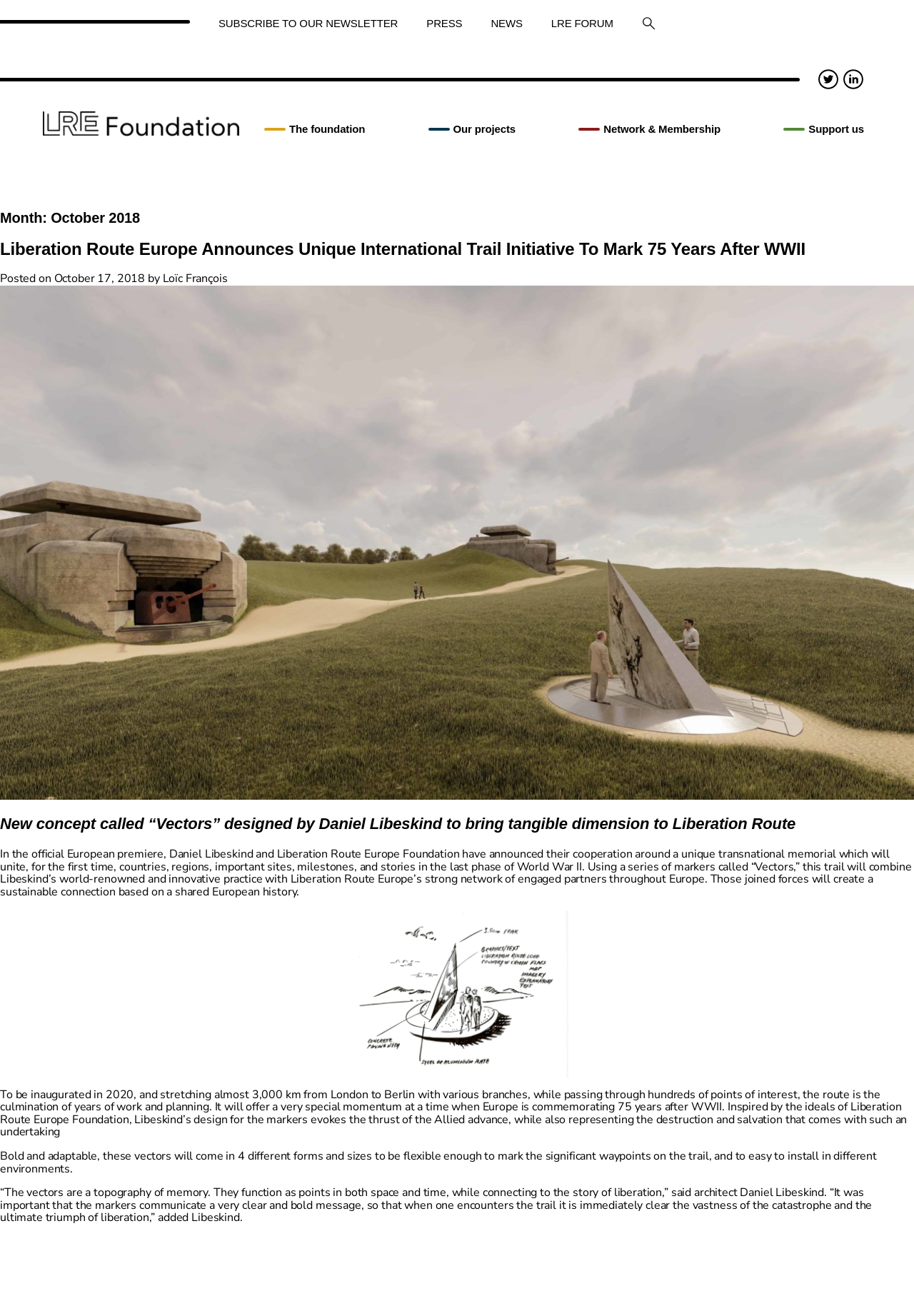Please identify the bounding box coordinates of where to click in order to follow the instruction: "Explore the LRE forum".

[0.587, 0.005, 0.687, 0.03]